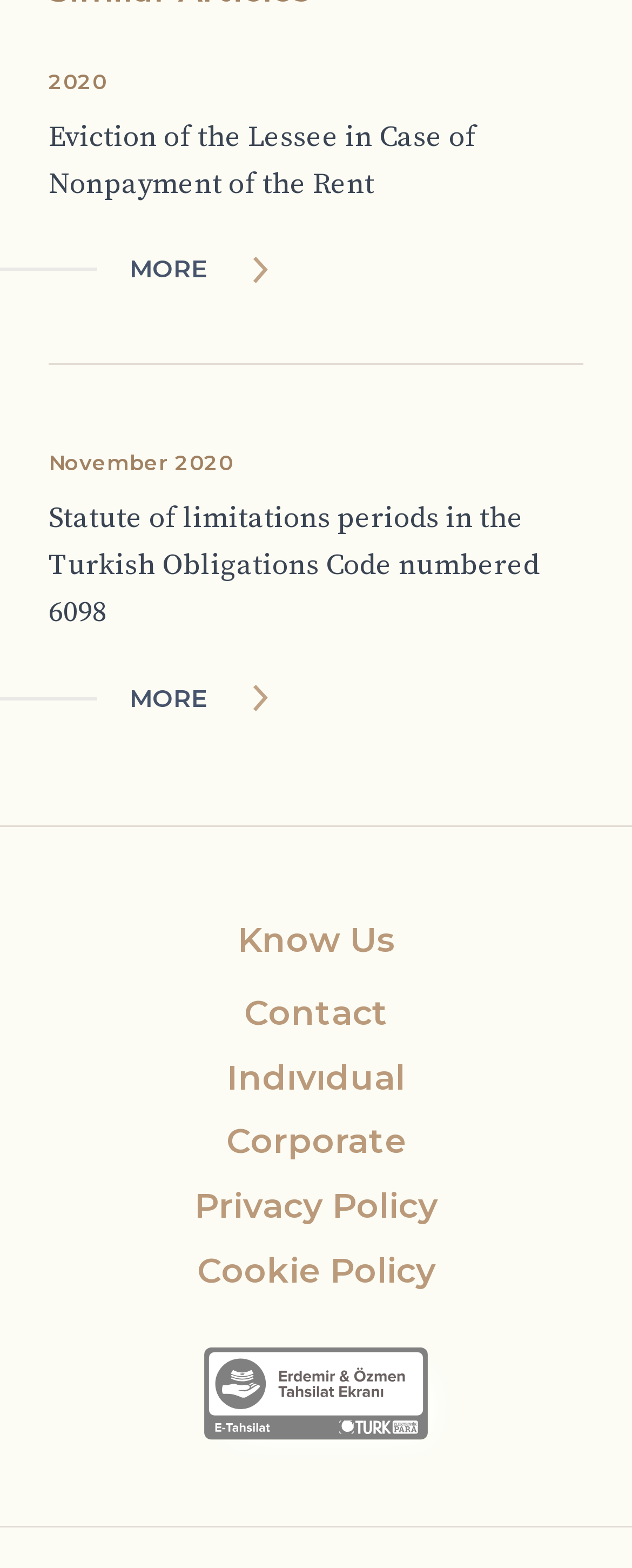Pinpoint the bounding box coordinates of the clickable area necessary to execute the following instruction: "Click MORE to learn about Statute of limitations periods in the Turkish Obligations Code numbered 6098". The coordinates should be given as four float numbers between 0 and 1, namely [left, top, right, bottom].

[0.077, 0.433, 0.367, 0.458]